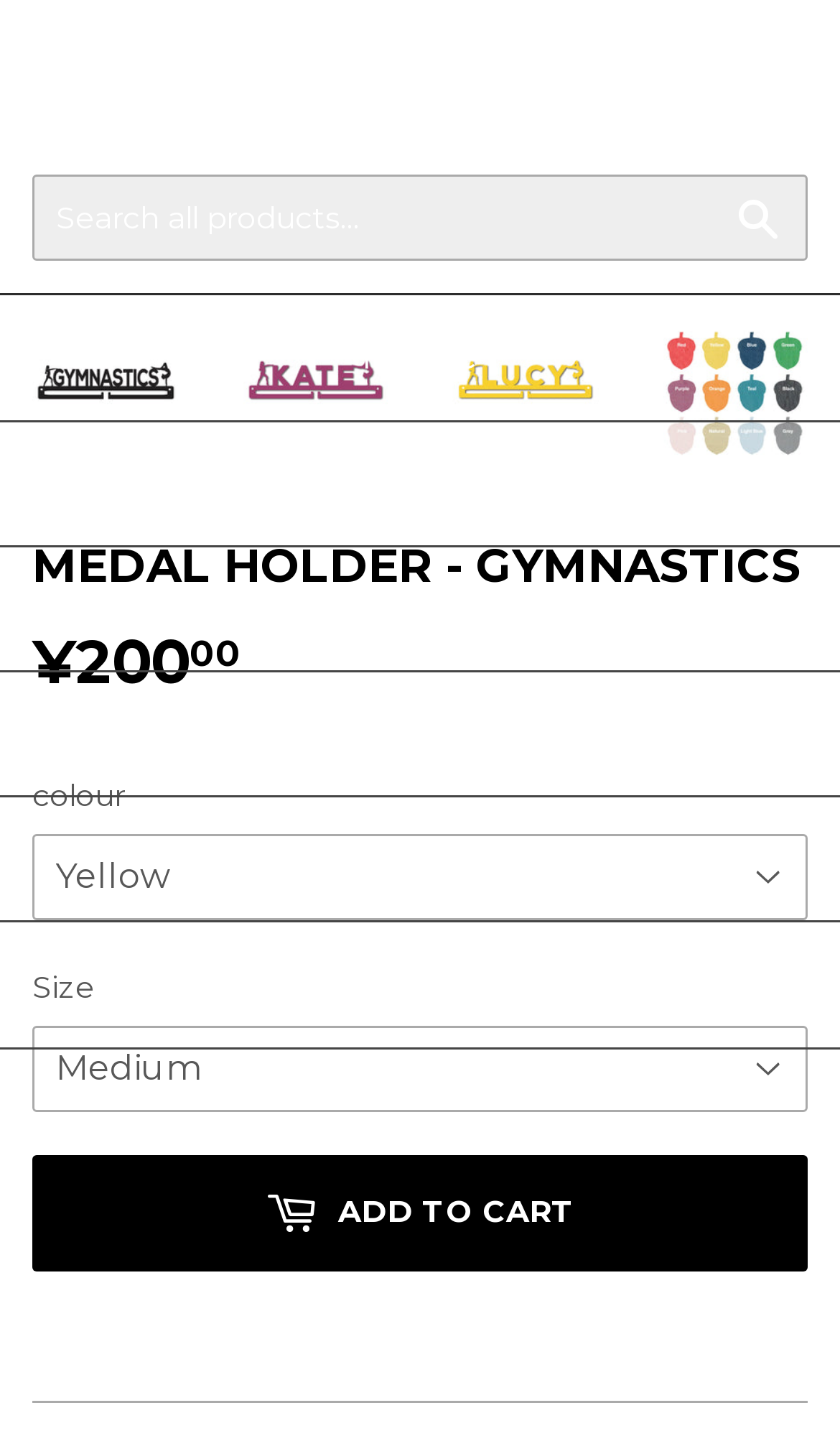Please determine the bounding box coordinates of the element to click on in order to accomplish the following task: "visit pet help reviews uk". Ensure the coordinates are four float numbers ranging from 0 to 1, i.e., [left, top, right, bottom].

None